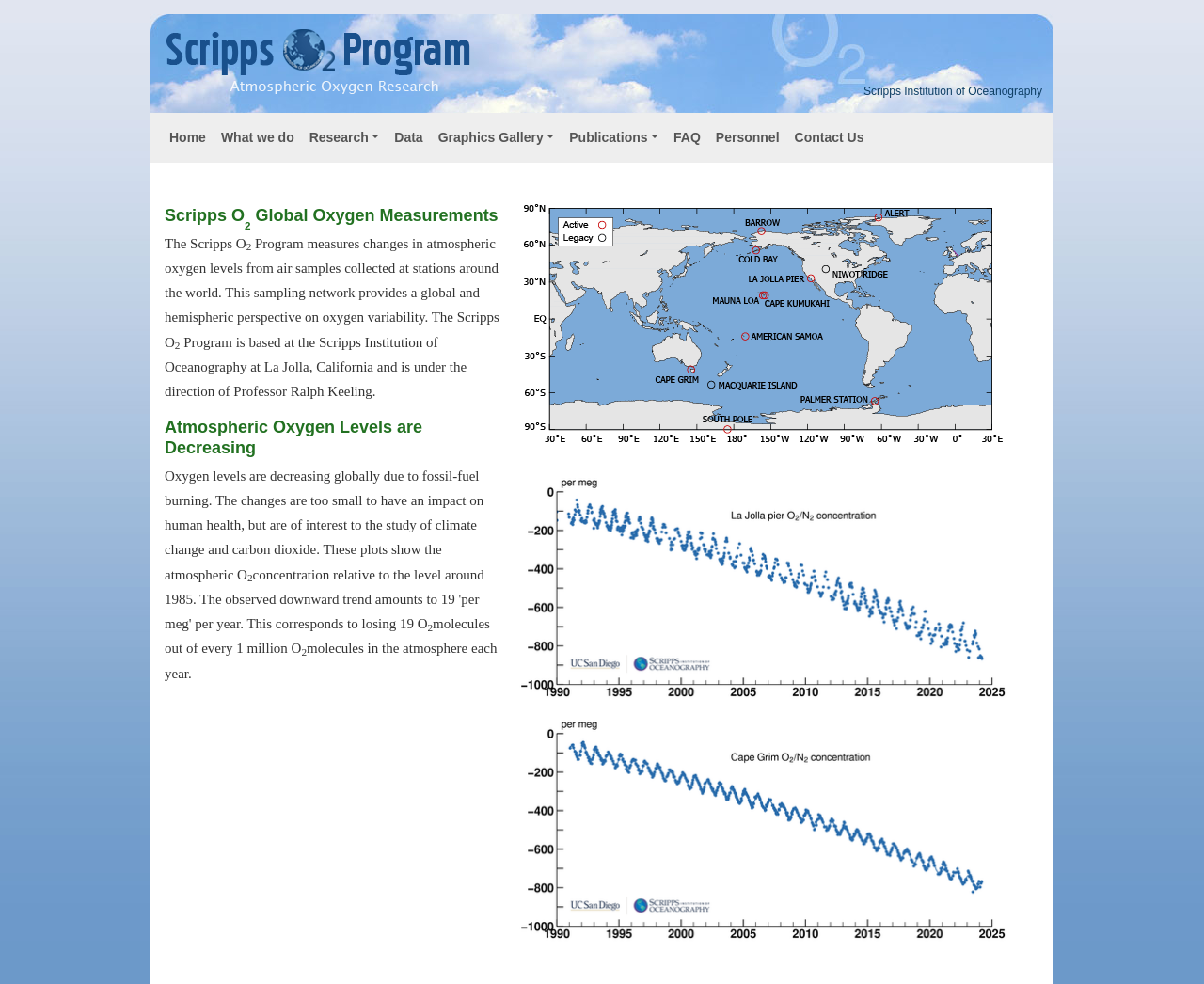What is the location of the Scripps Institution of Oceanography?
Please provide a comprehensive answer based on the visual information in the image.

The answer can be found by reading the text 'The Scripps O2 Program is based at the Scripps Institution of Oceanography at La Jolla, California and is under the direction of Professor Ralph Keeling.' which is located below the heading 'Scripps O2 Global Oxygen Measurements'.